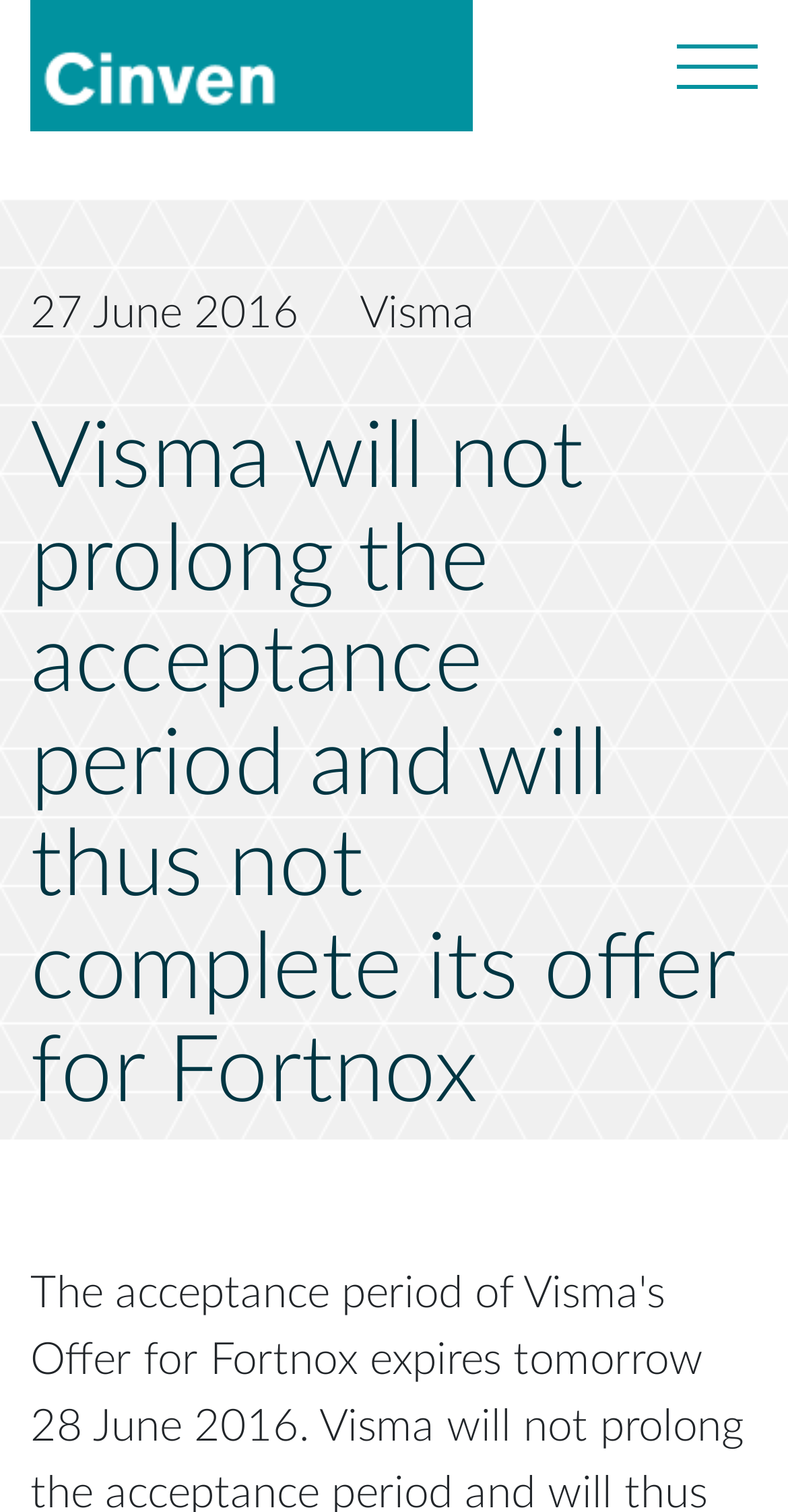Locate and extract the headline of this webpage.

Visma will not prolong the acceptance period and will thus not complete its offer for Fortnox